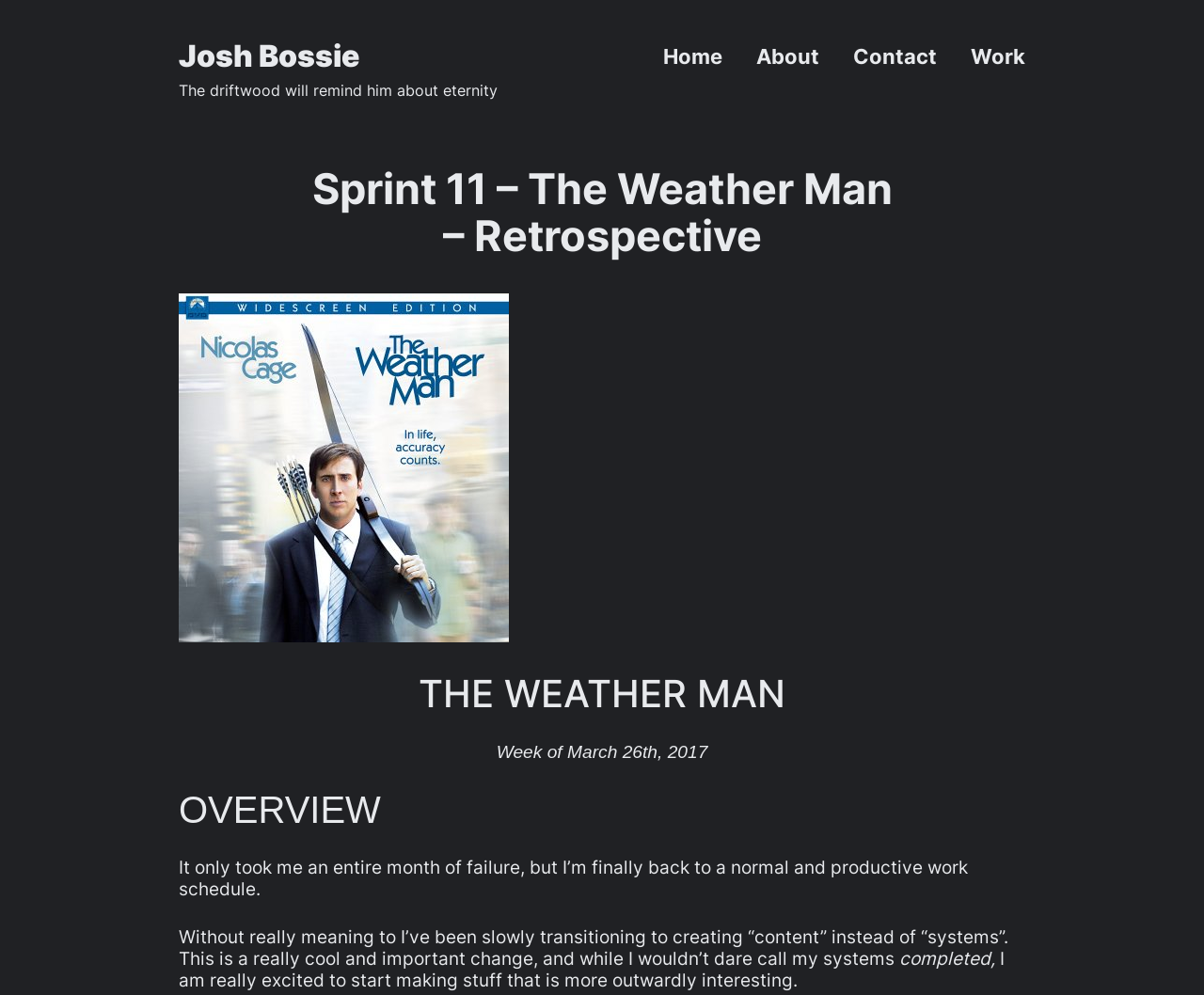What is the name of the author?
Provide a well-explained and detailed answer to the question.

The answer can be found by looking at the link element with the text 'Josh Bossie' at the top of the webpage, which suggests that it is the author's name.